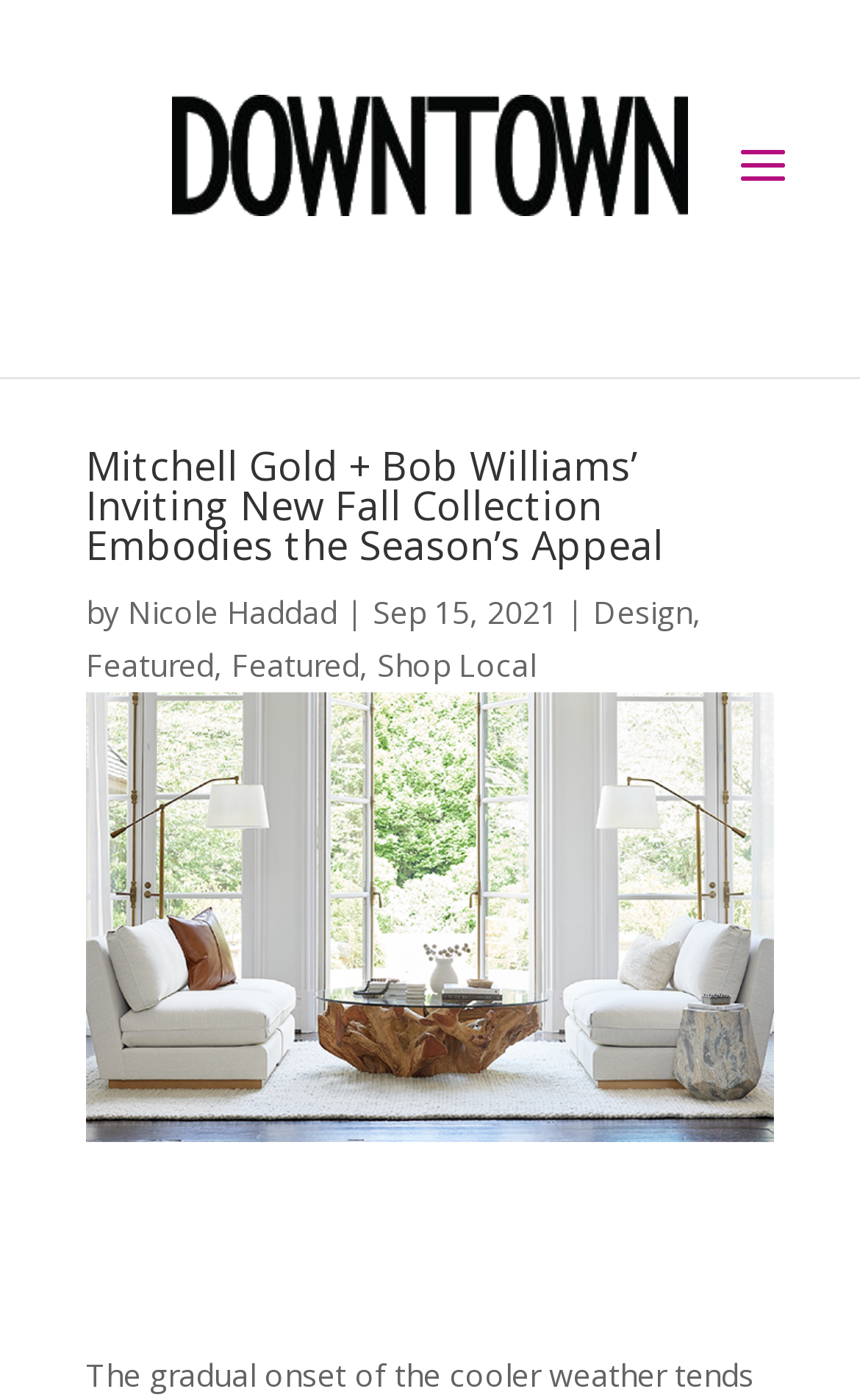Respond with a single word or phrase to the following question:
What categories are available for the article?

Design, Featured, Shop Local